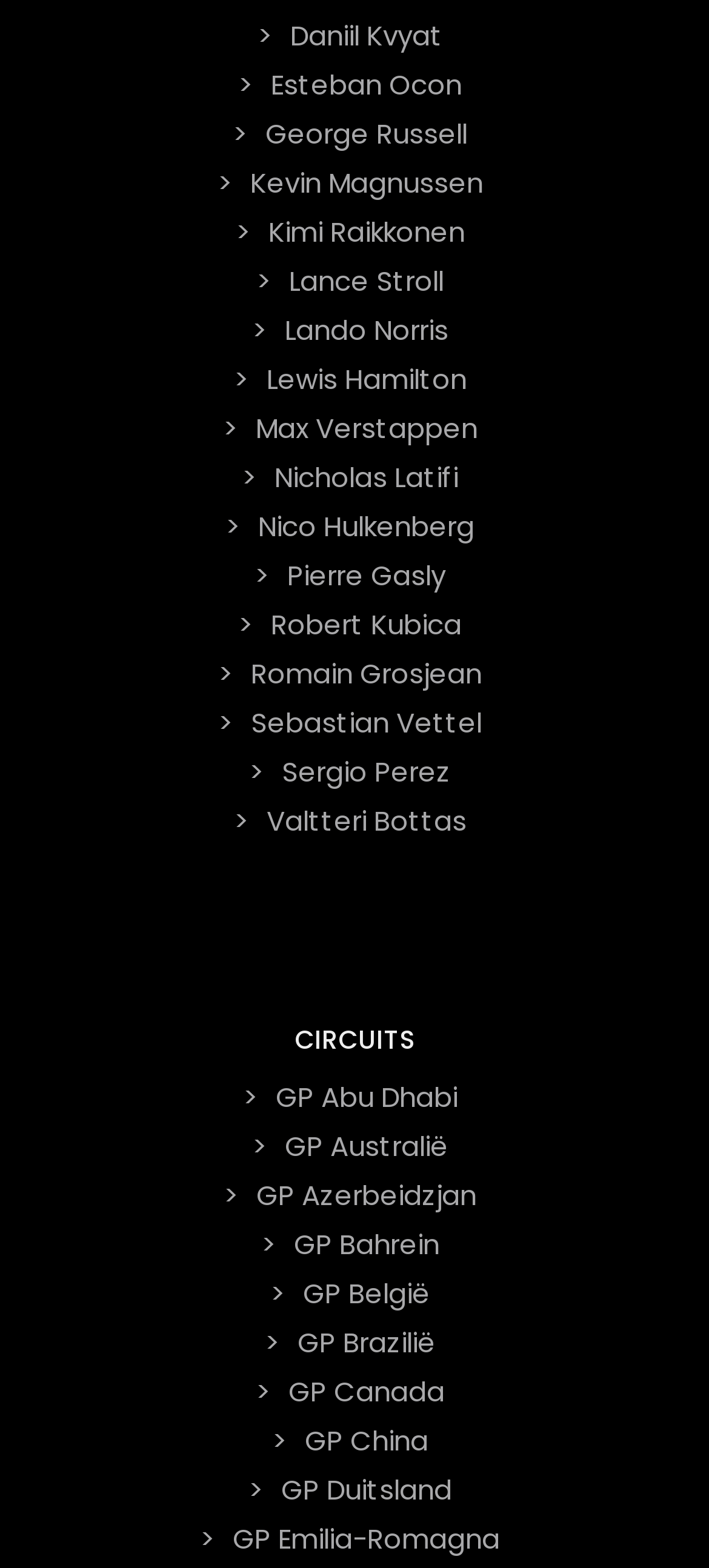Locate the bounding box coordinates of the element to click to perform the following action: 'read about us'. The coordinates should be given as four float values between 0 and 1, in the form of [left, top, right, bottom].

None